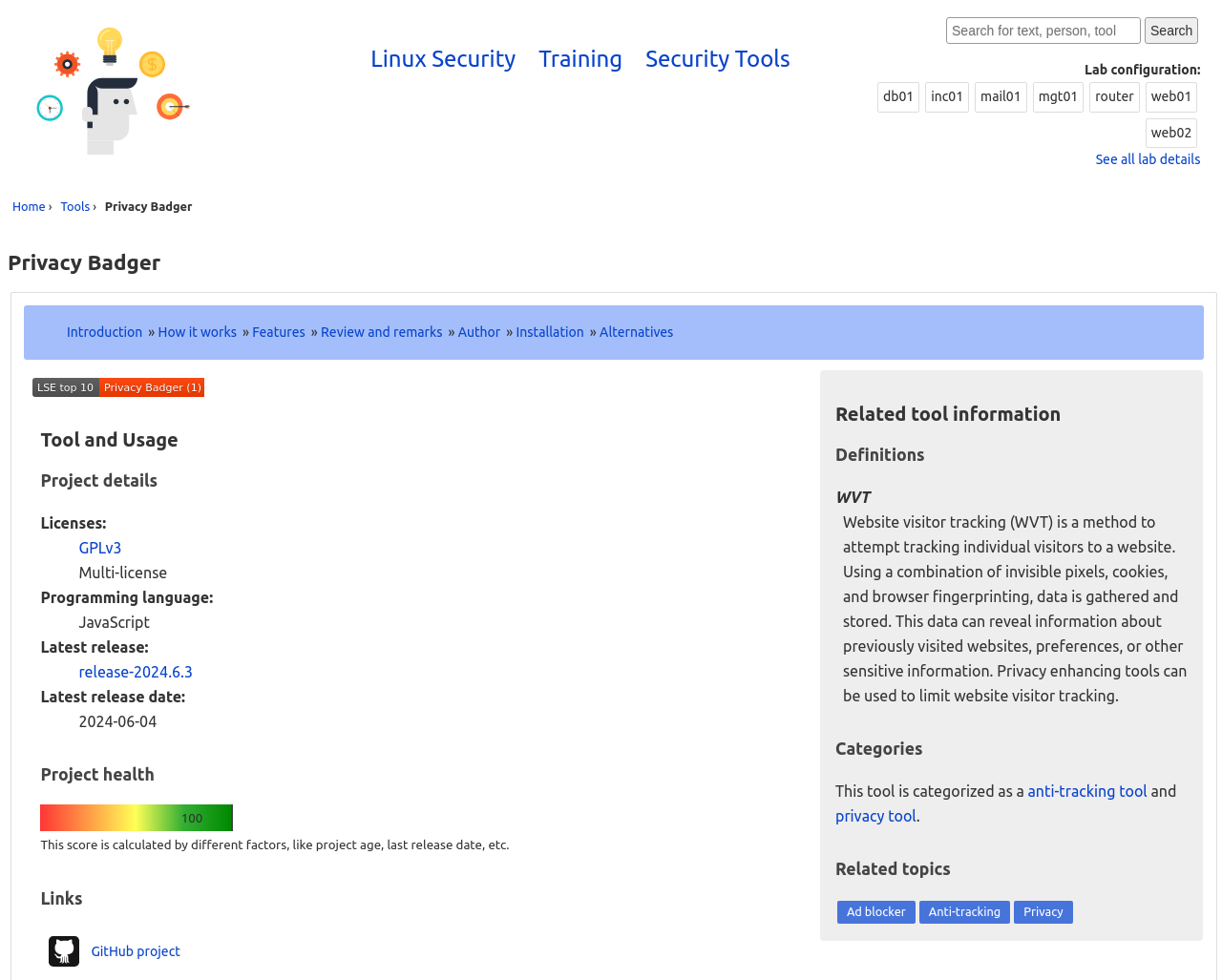Use a single word or phrase to answer the following:
What is Website Visitor Tracking (WVT)?

A method to track individual visitors to a website